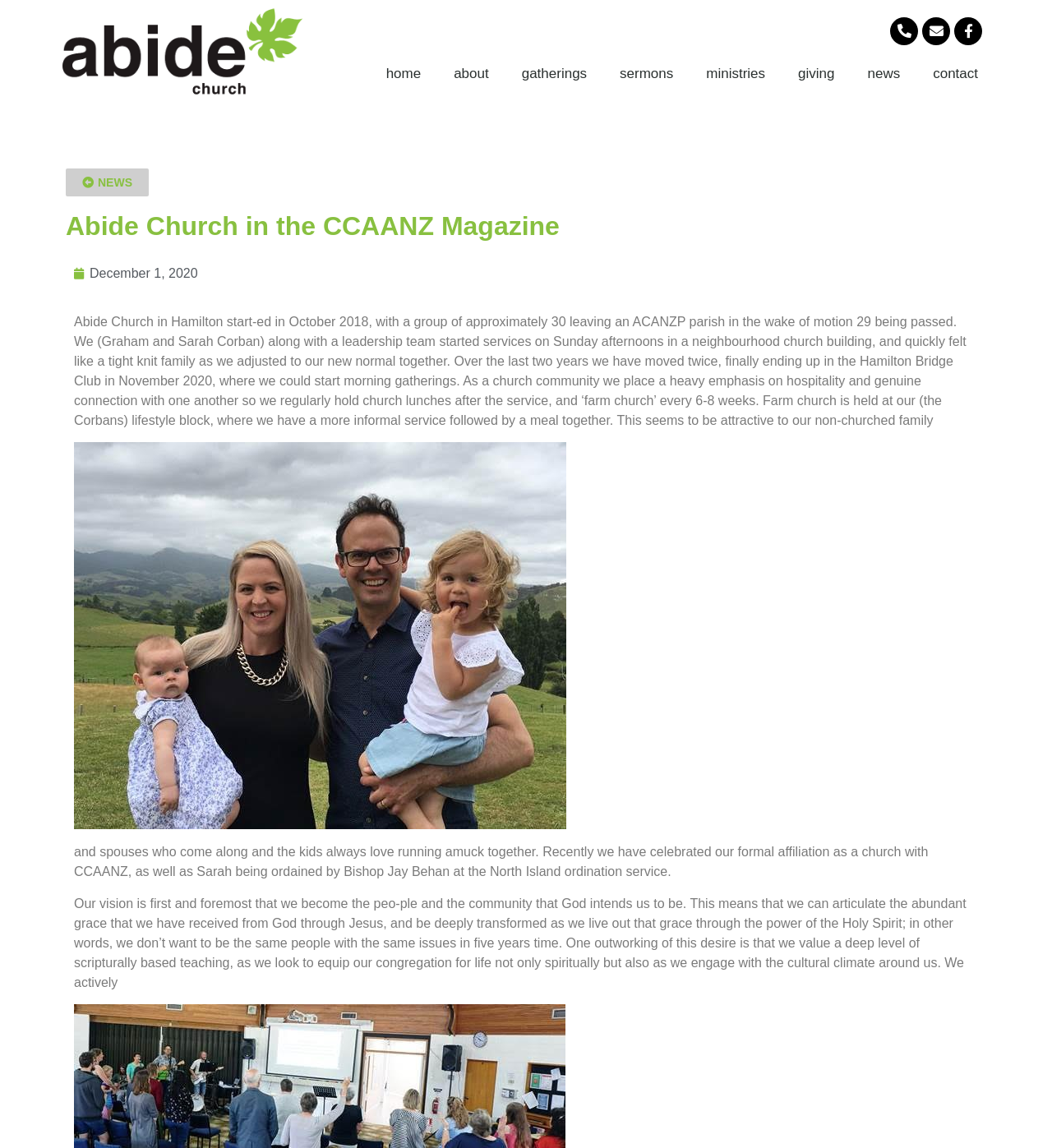What is the name of the church?
Please use the image to provide a one-word or short phrase answer.

Abide Church